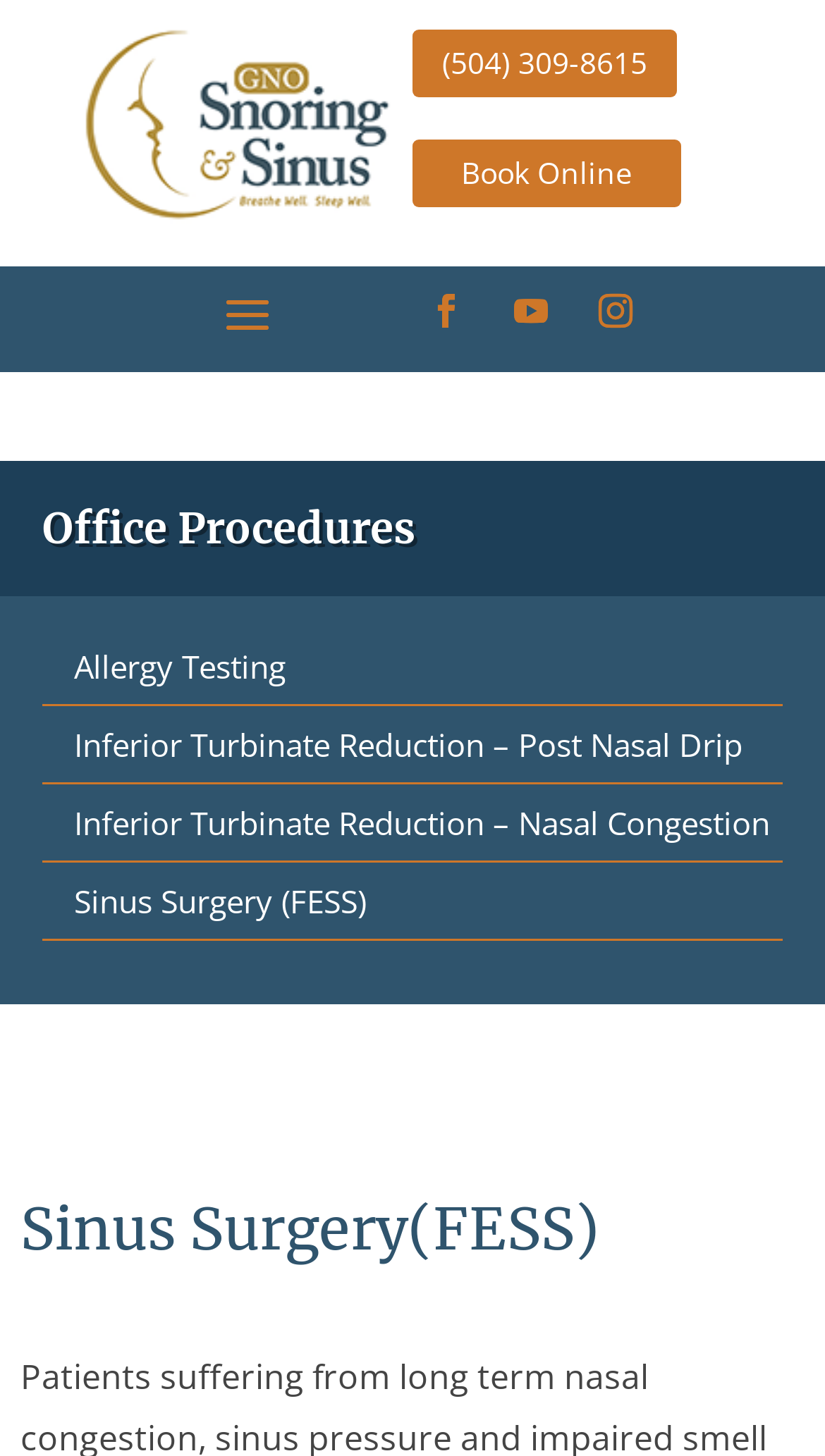What is the name of the procedure described in the third link?
Answer the question with as much detail as you can, using the image as a reference.

I found the name of the procedure by looking at the link element with the text 'Inferior Turbinate Reduction – Nasal Congestion' which is located in the 'Office Procedures' section.